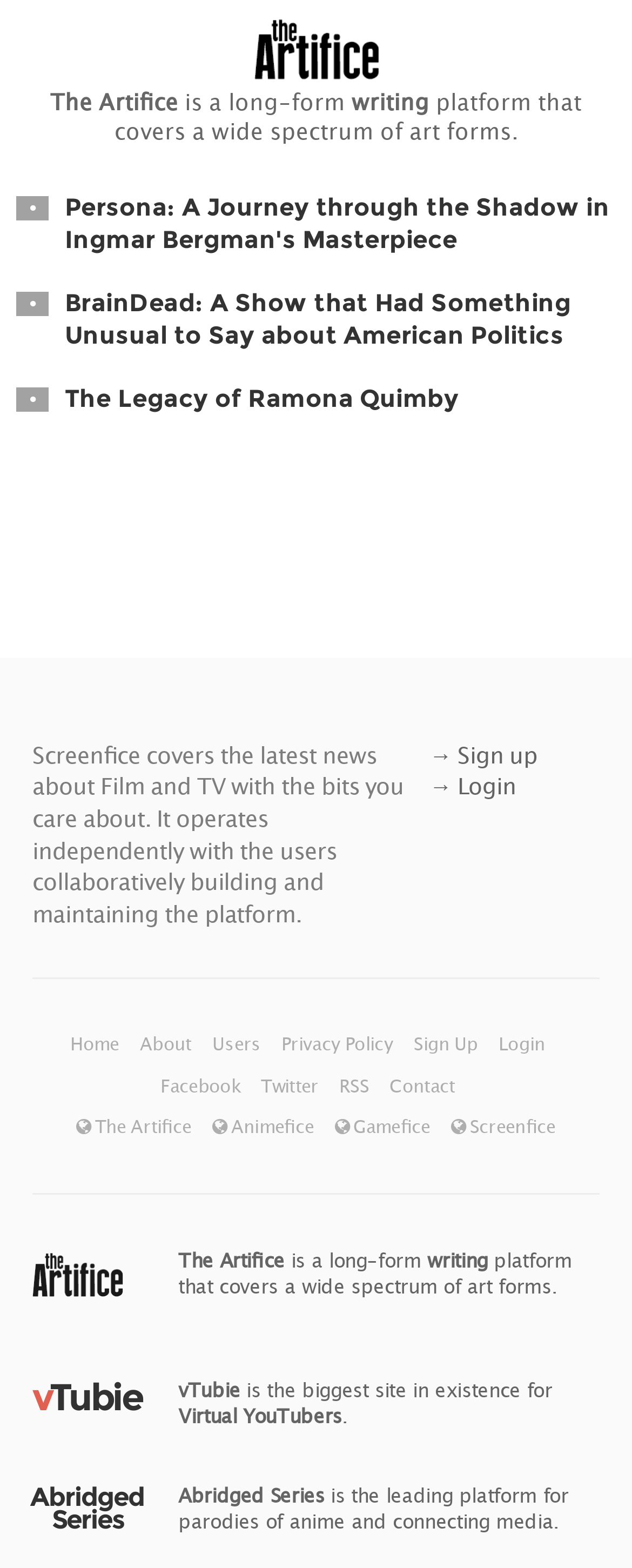Identify the bounding box coordinates of the area that should be clicked in order to complete the given instruction: "Visit the Facebook page". The bounding box coordinates should be four float numbers between 0 and 1, i.e., [left, top, right, bottom].

[0.254, 0.685, 0.387, 0.698]